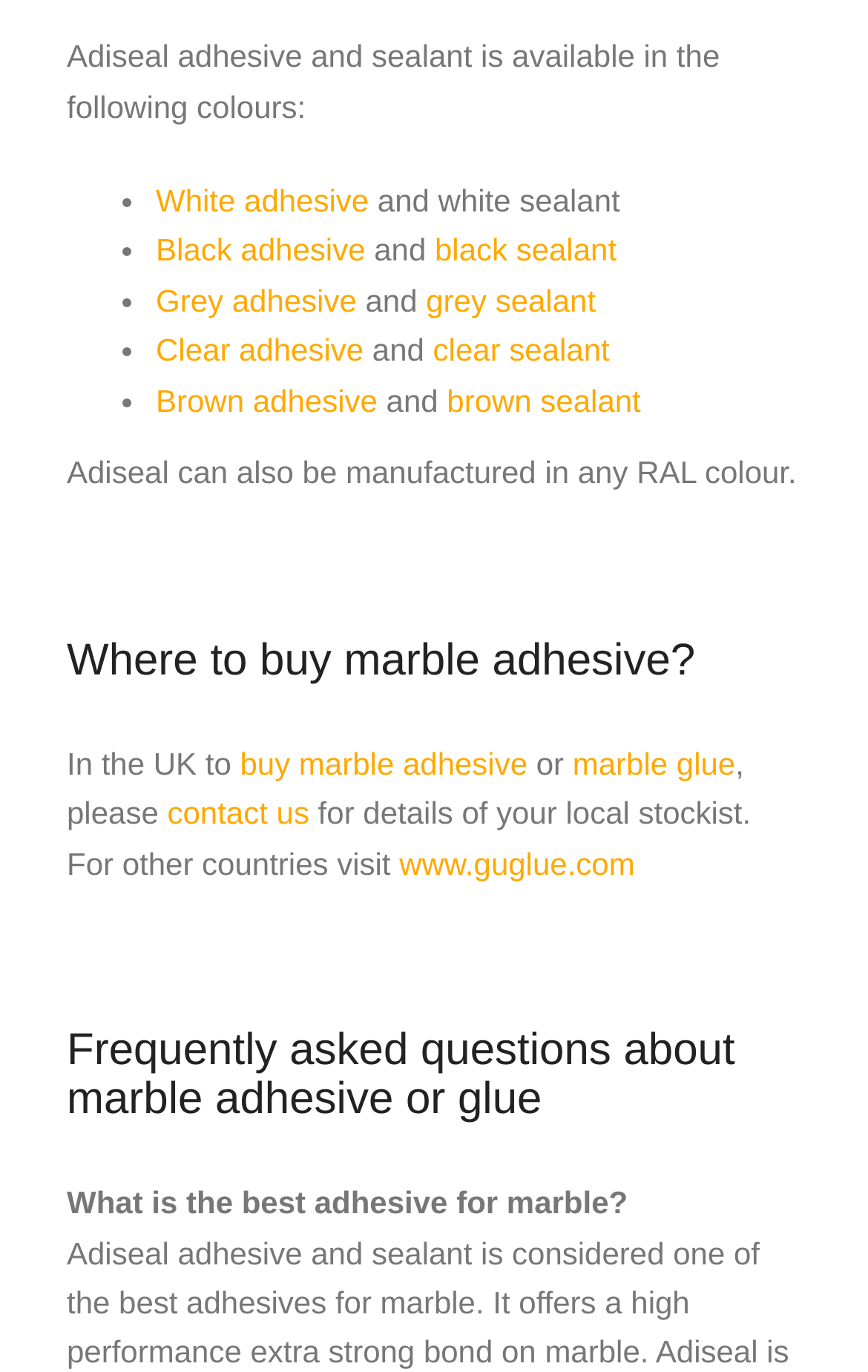Extract the bounding box coordinates of the UI element described: "buy marble adhesive". Provide the coordinates in the format [left, top, right, bottom] with values ranging from 0 to 1.

[0.276, 0.543, 0.608, 0.569]